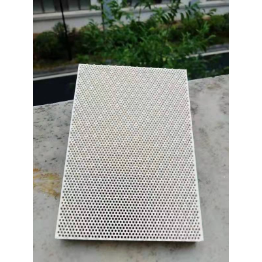What is the purpose of the hexagonal openings?
Using the image as a reference, answer the question with a short word or phrase.

Enhancing airflow and heat exchange